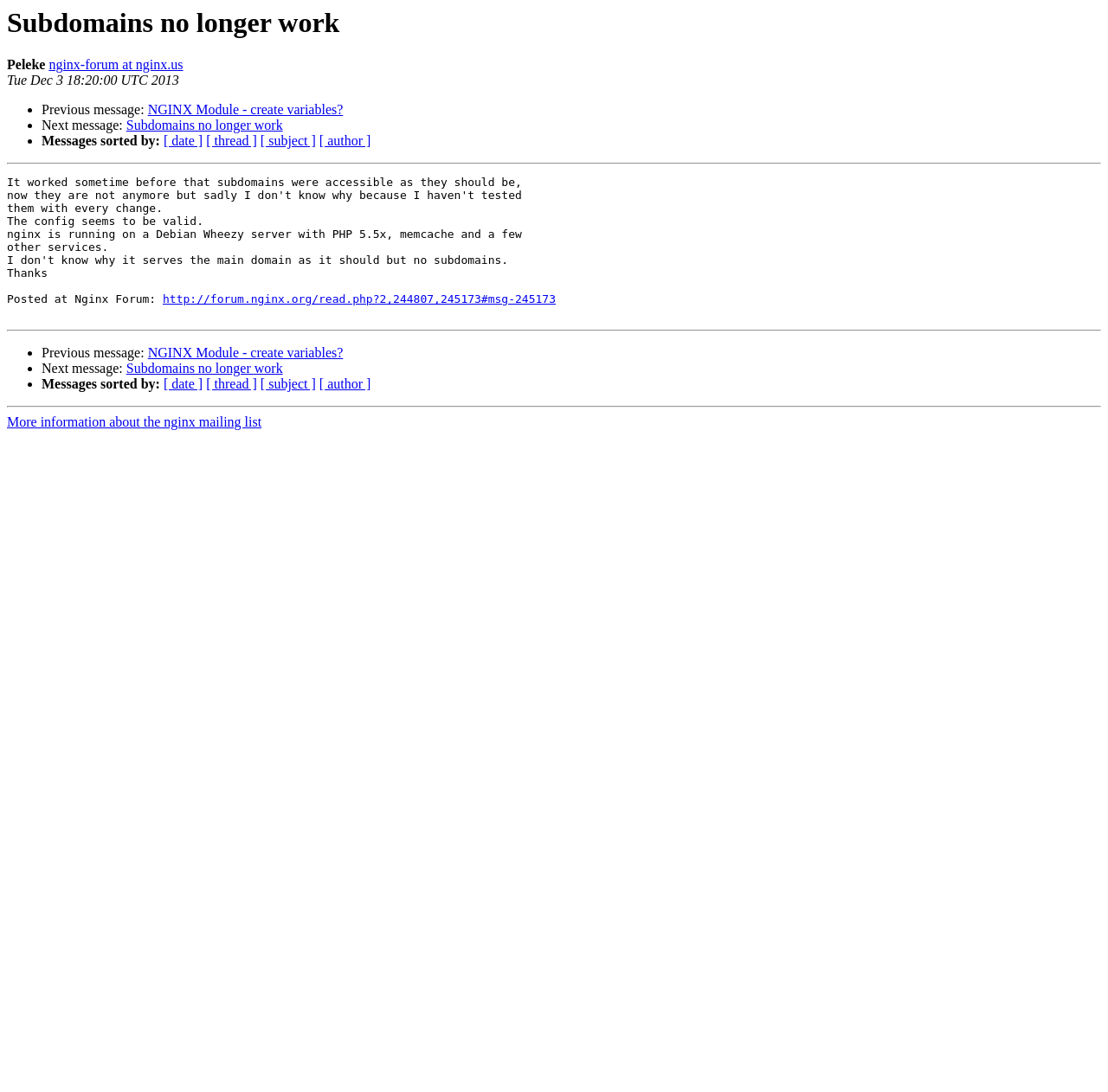Please specify the coordinates of the bounding box for the element that should be clicked to carry out this instruction: "Sort messages by date". The coordinates must be four float numbers between 0 and 1, formatted as [left, top, right, bottom].

[0.148, 0.122, 0.183, 0.136]